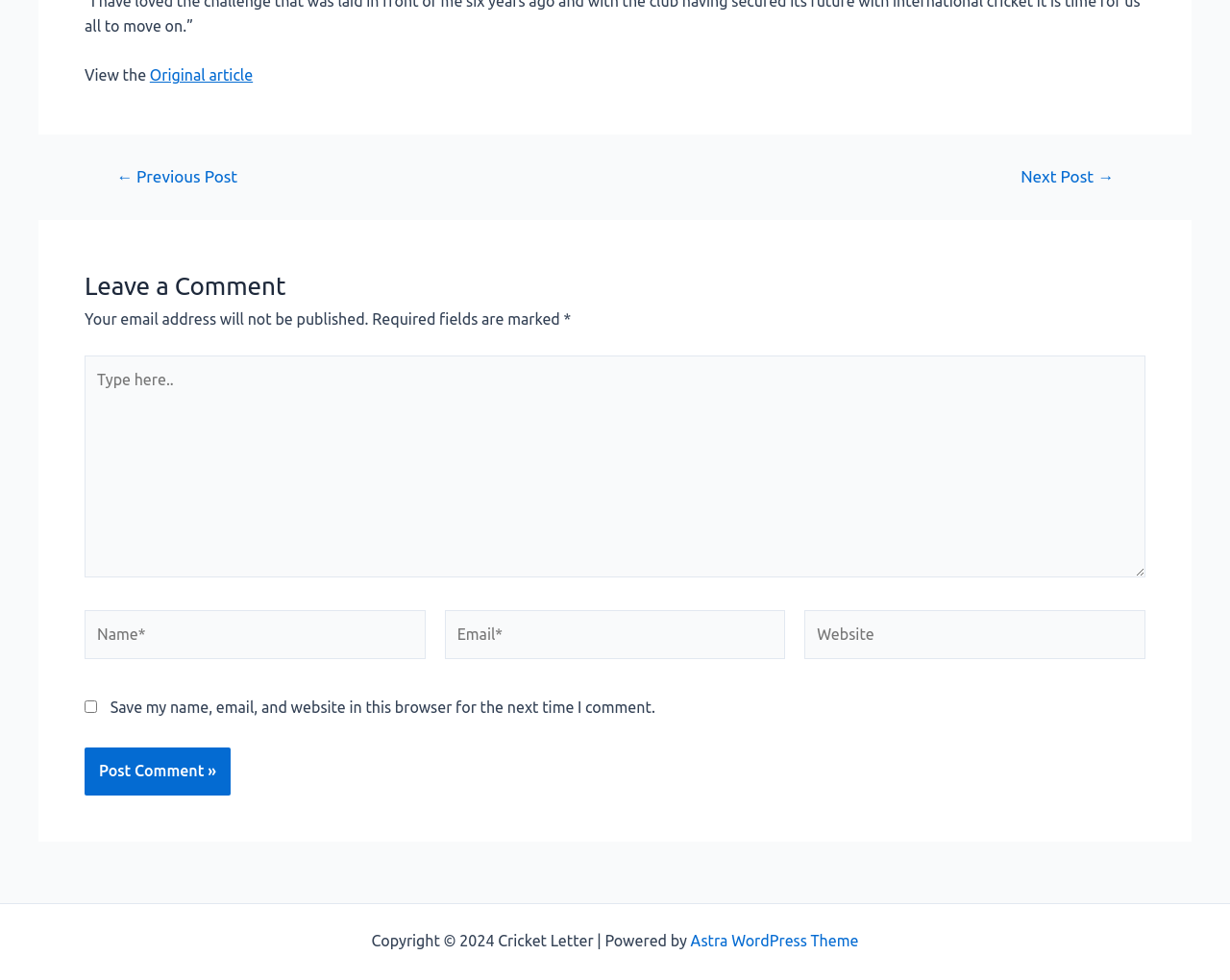Give a short answer using one word or phrase for the question:
What is the purpose of the text box with the label 'Name*'? 

Enter name